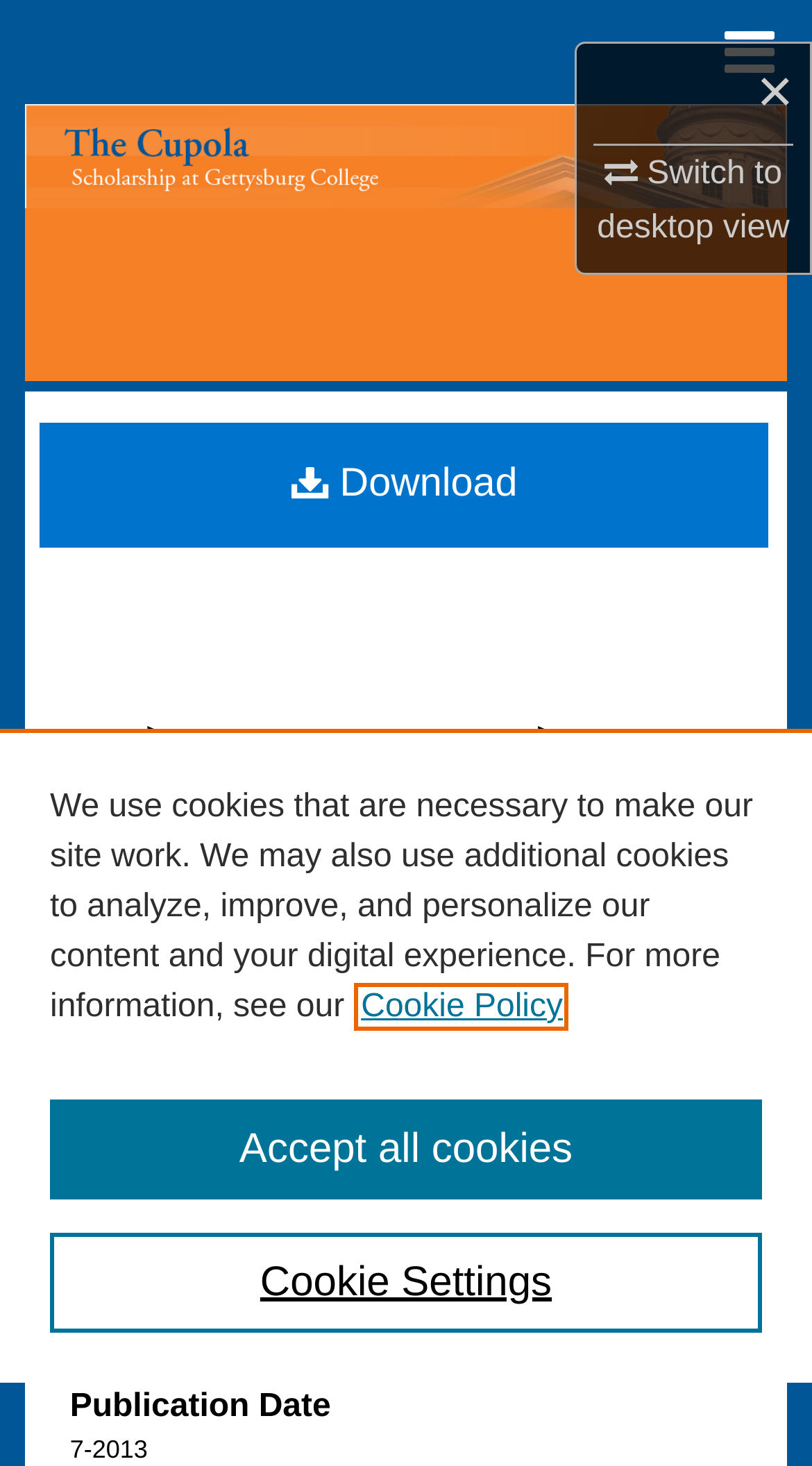Can you find and provide the title of the webpage?

The Cupola: Scholarship at Gettysburg College